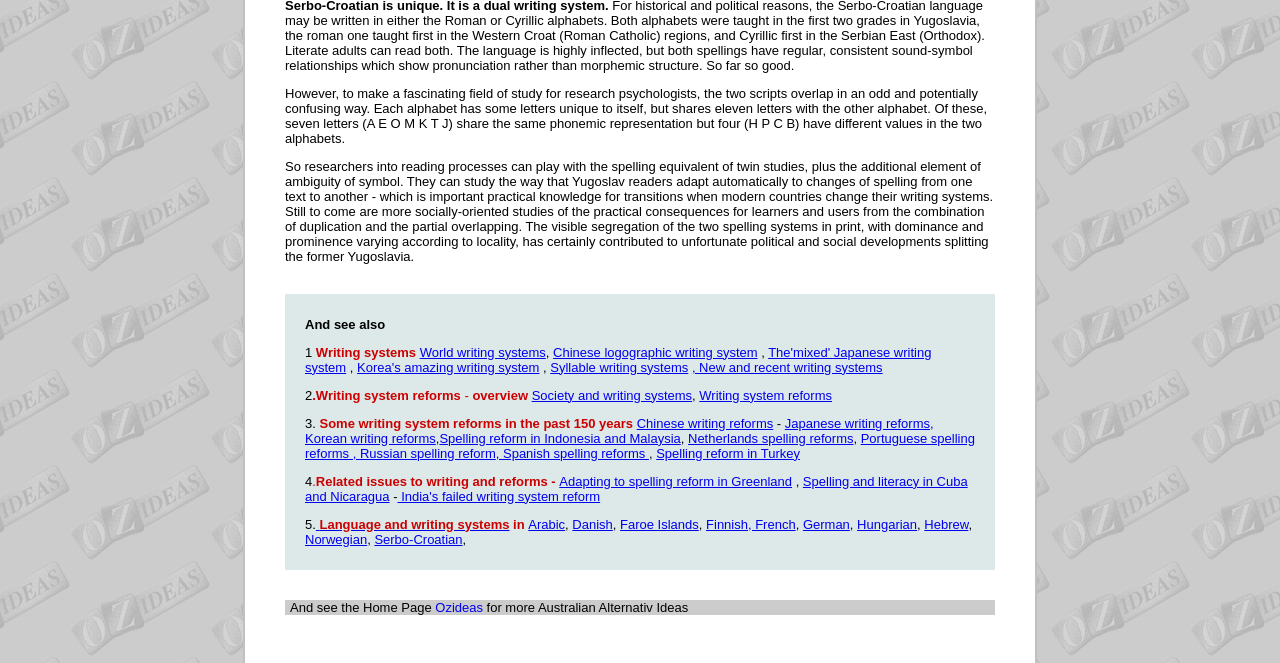Answer this question using a single word or a brief phrase:
What is the focus of the 'Writing system reforms' section?

Reforms in various countries